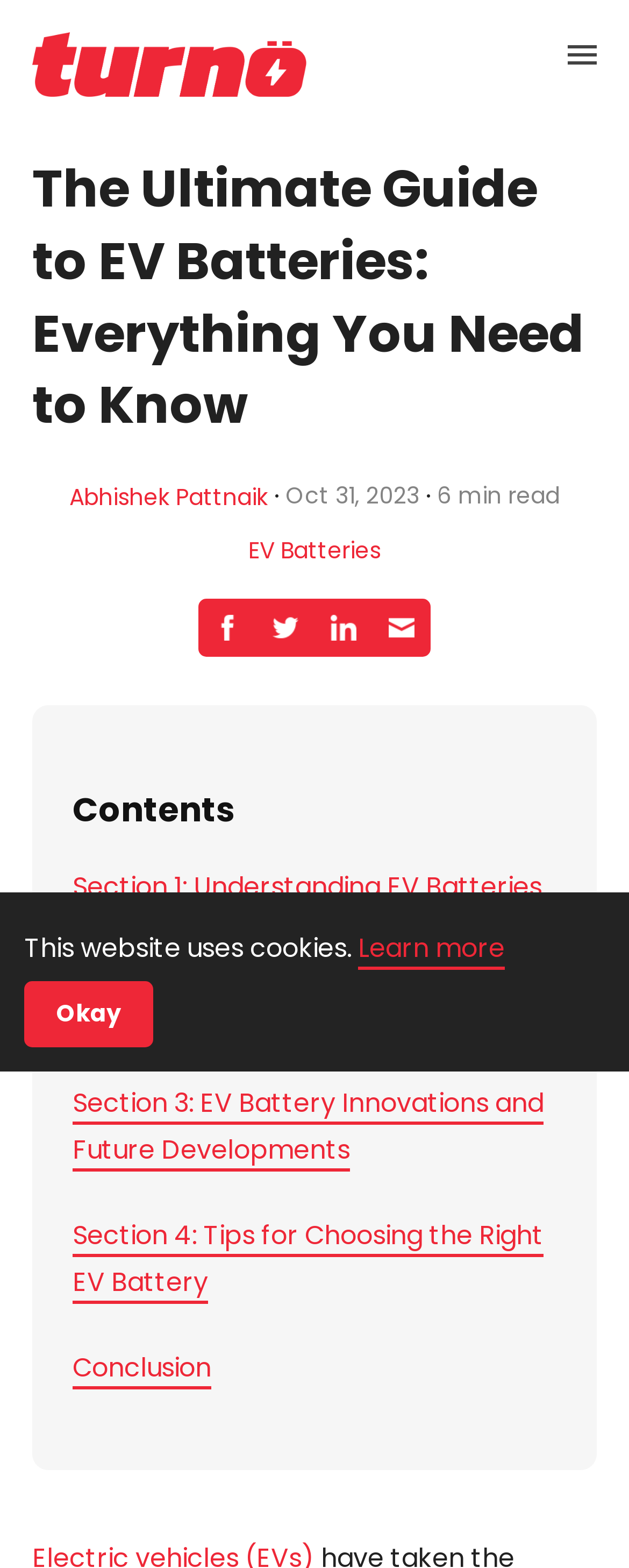What is the topic of the article?
Identify the answer in the screenshot and reply with a single word or phrase.

EV Batteries